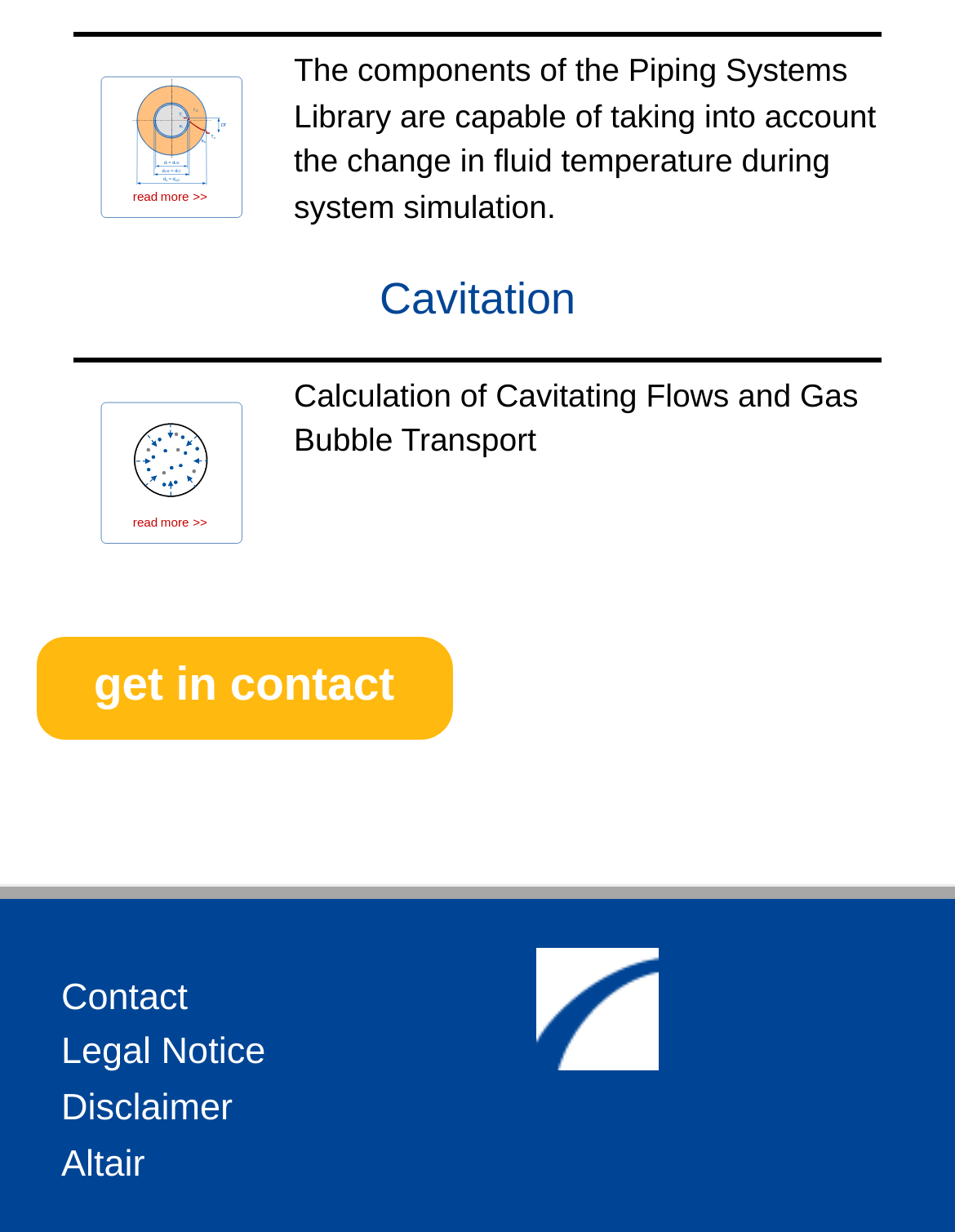What is the topic of the webpage?
Please provide a single word or phrase as your answer based on the screenshot.

Piping Systems Library